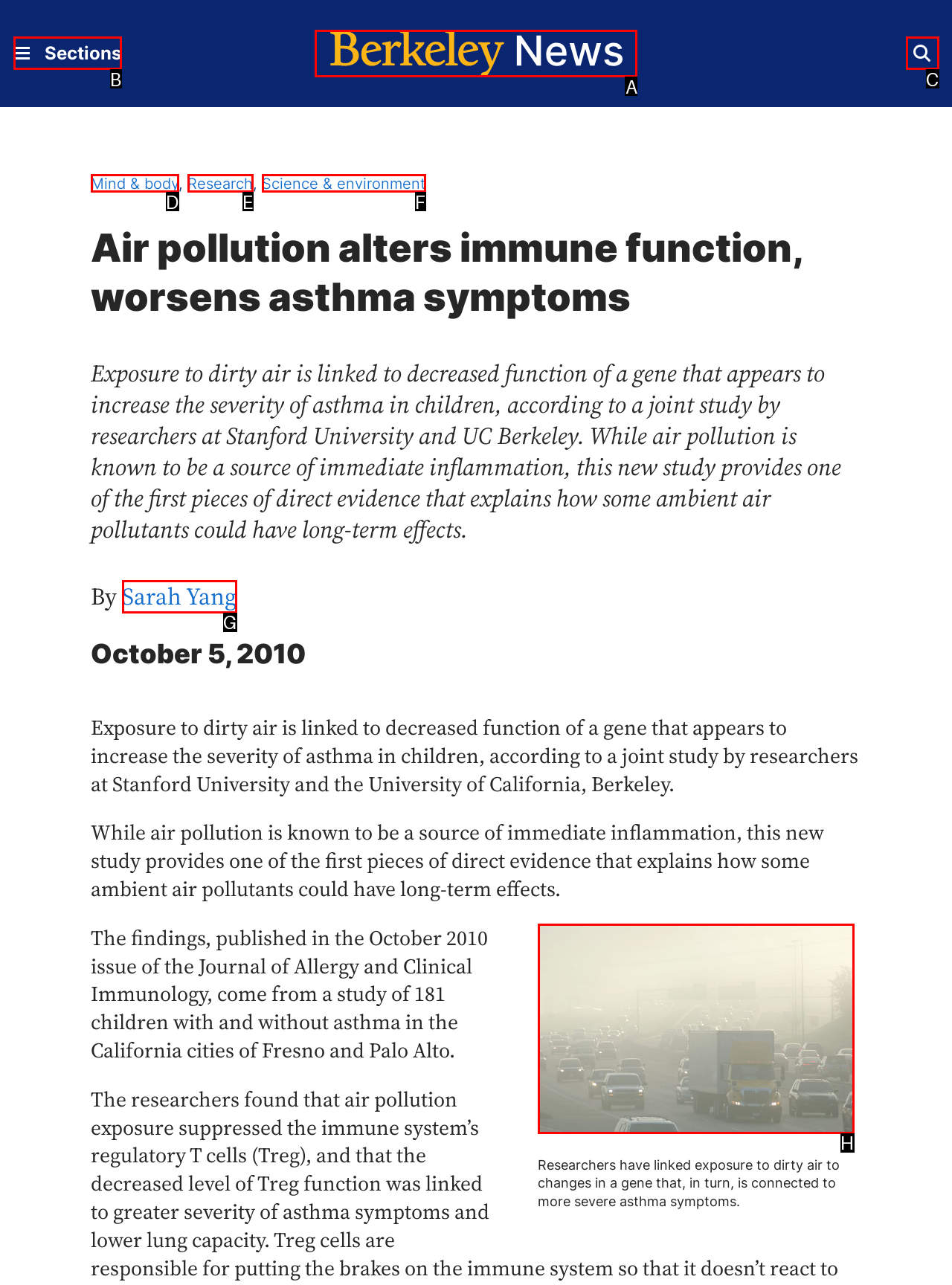Identify the correct letter of the UI element to click for this task: View the image of smoggy highway
Respond with the letter from the listed options.

H